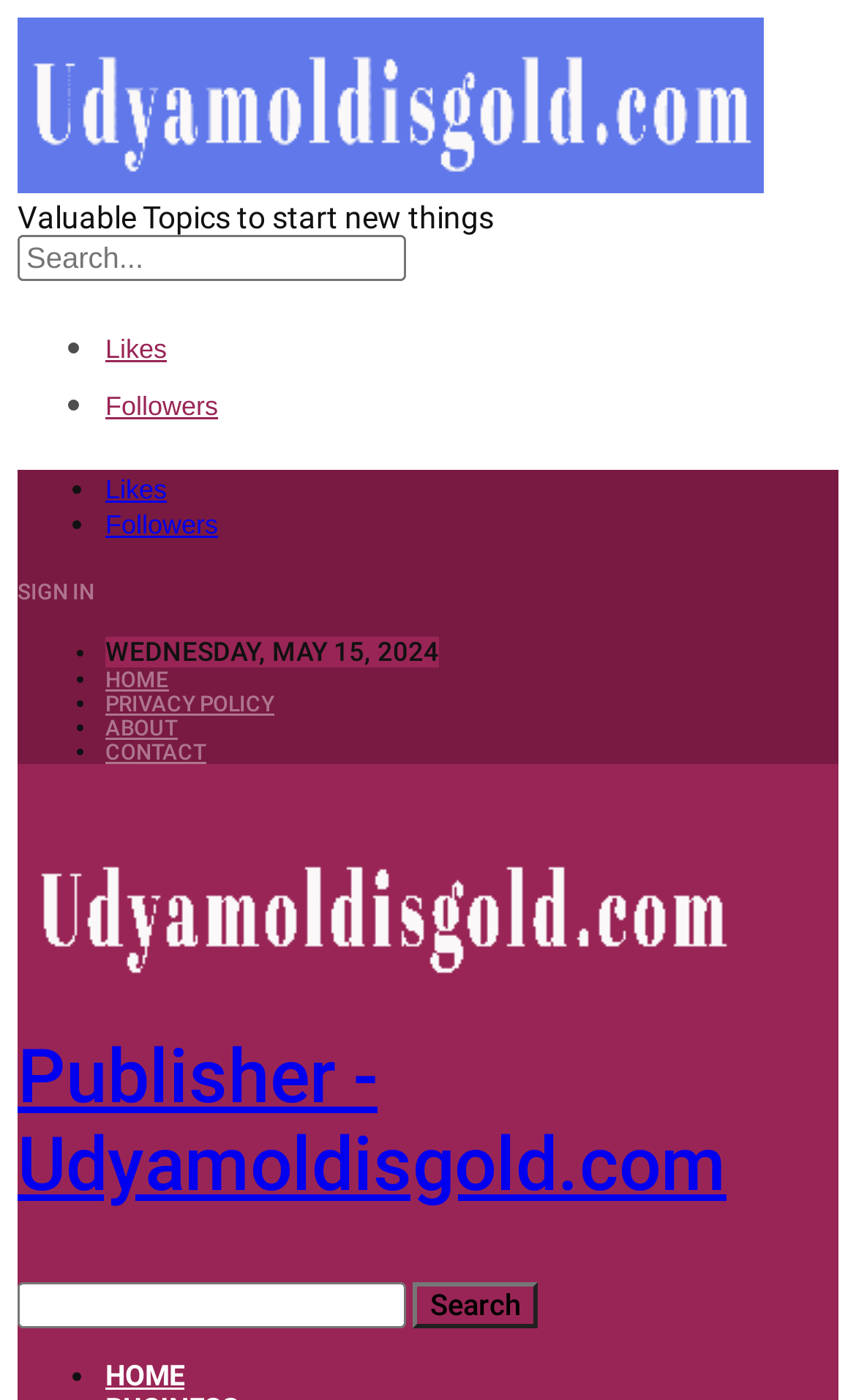Predict the bounding box coordinates for the UI element described as: "By admin". The coordinates should be four float numbers between 0 and 1, presented as [left, top, right, bottom].

[0.021, 0.585, 0.221, 0.607]